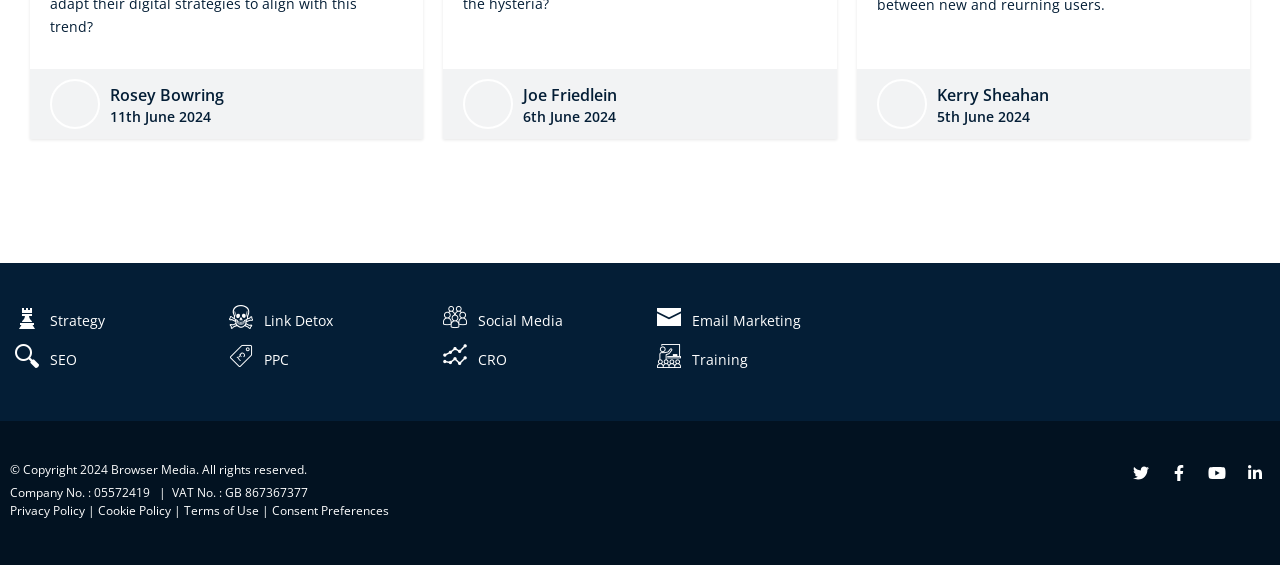How many links are present in the footer related to policies?
Using the image, elaborate on the answer with as much detail as possible.

I counted the links in the footer section related to policies and found four links: Privacy Policy, Cookie Policy, Terms of Use, and Consent Preferences.